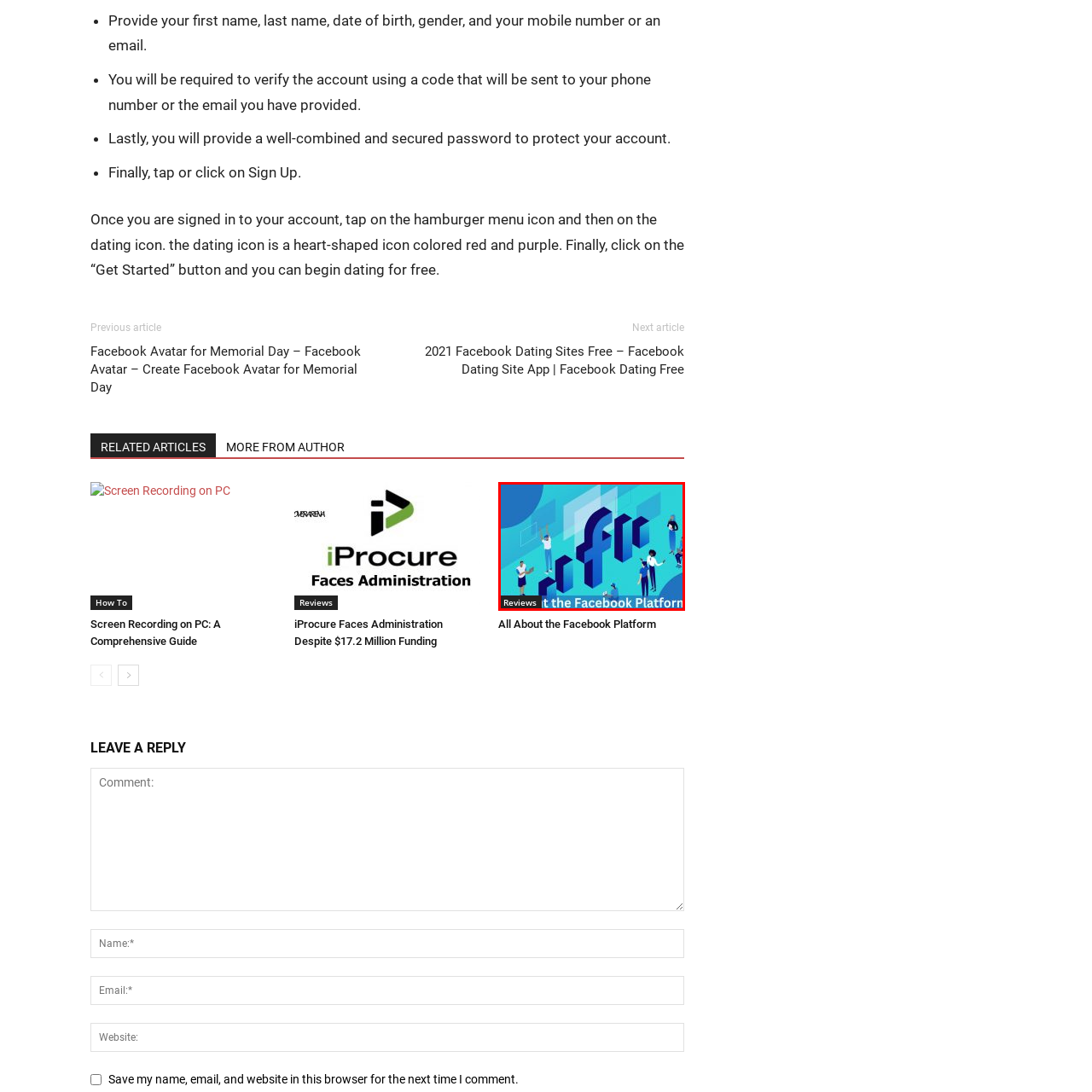Analyze the content inside the red-marked area, What is the purpose of the caption below the illustration? Answer using only one word or a concise phrase.

To position the image